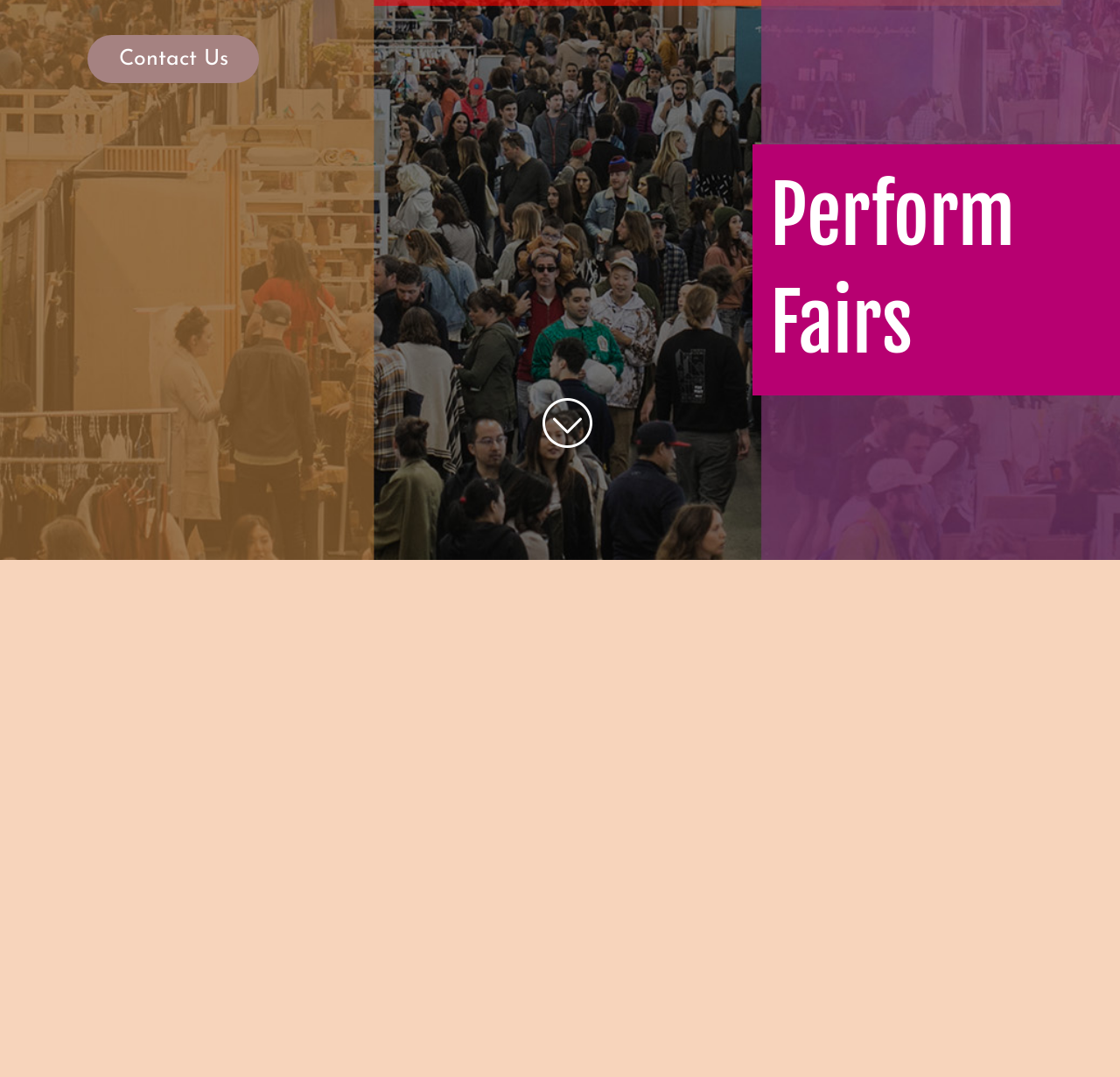Identify the bounding box coordinates for the UI element that matches this description: "Contact Us".

[0.078, 0.033, 0.232, 0.077]